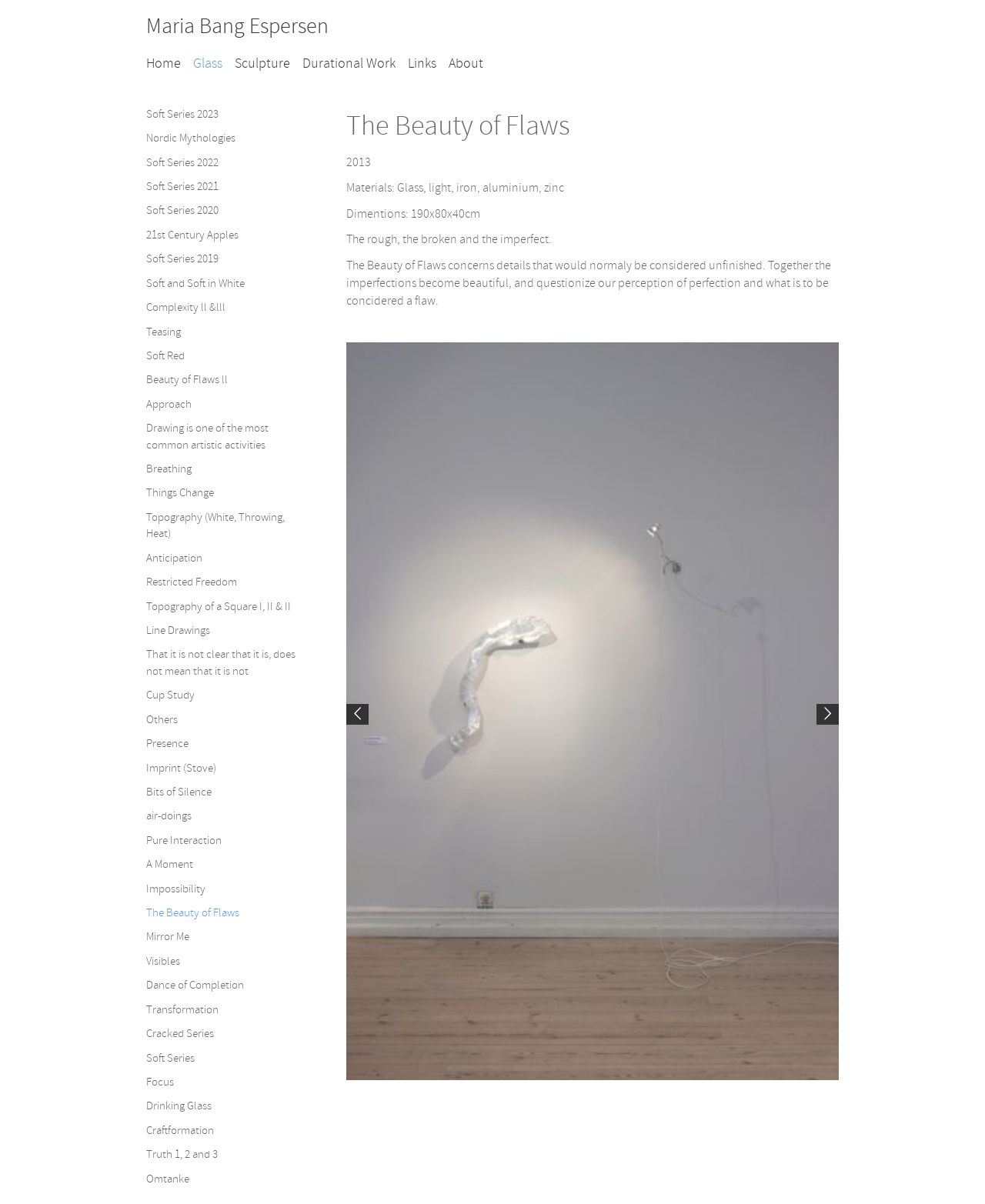Please provide a one-word or phrase answer to the question: 
What is the last link on the webpage?

air-doings